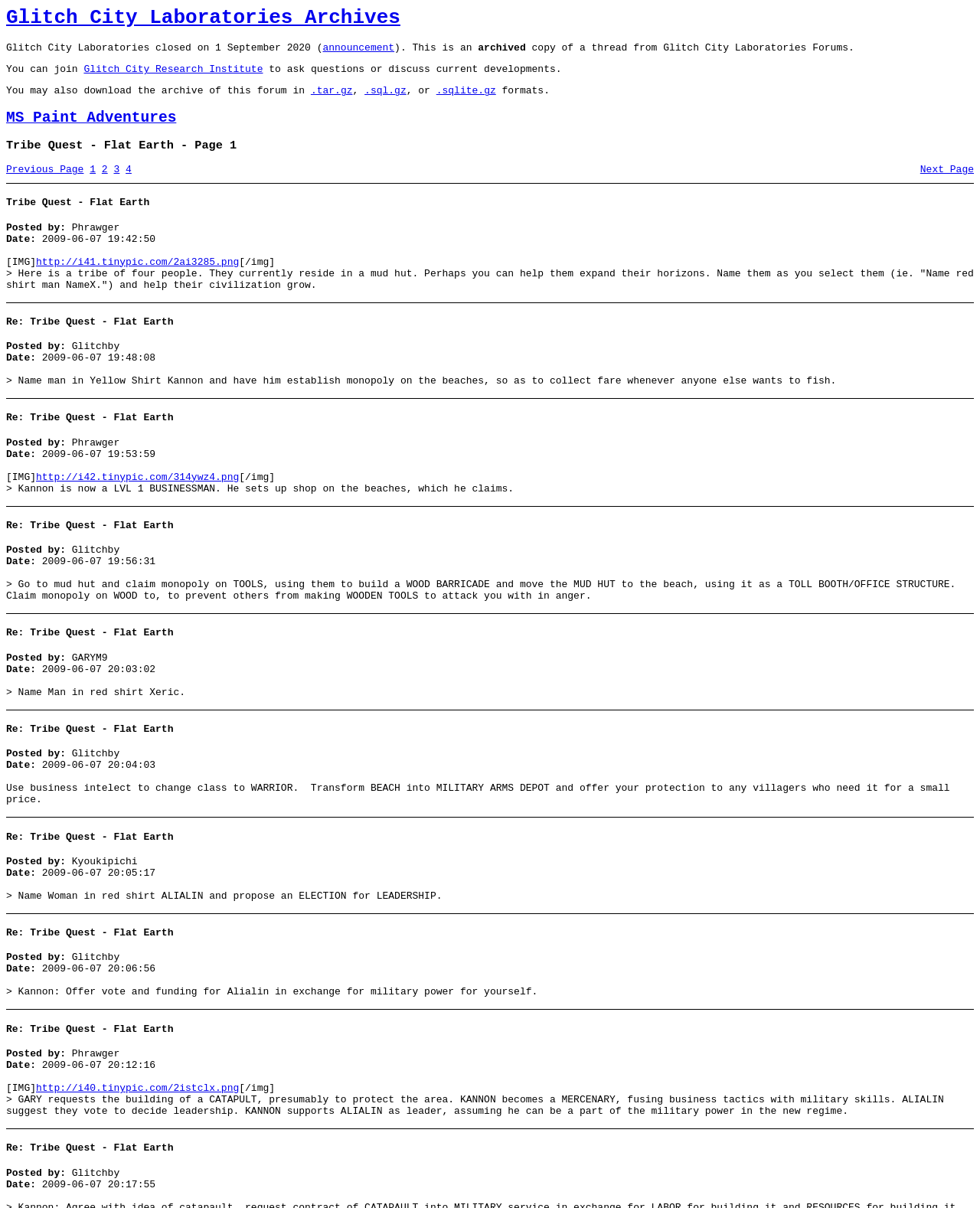Please find the bounding box coordinates of the section that needs to be clicked to achieve this instruction: "Click on '.sqlite.gz'".

[0.445, 0.071, 0.506, 0.08]